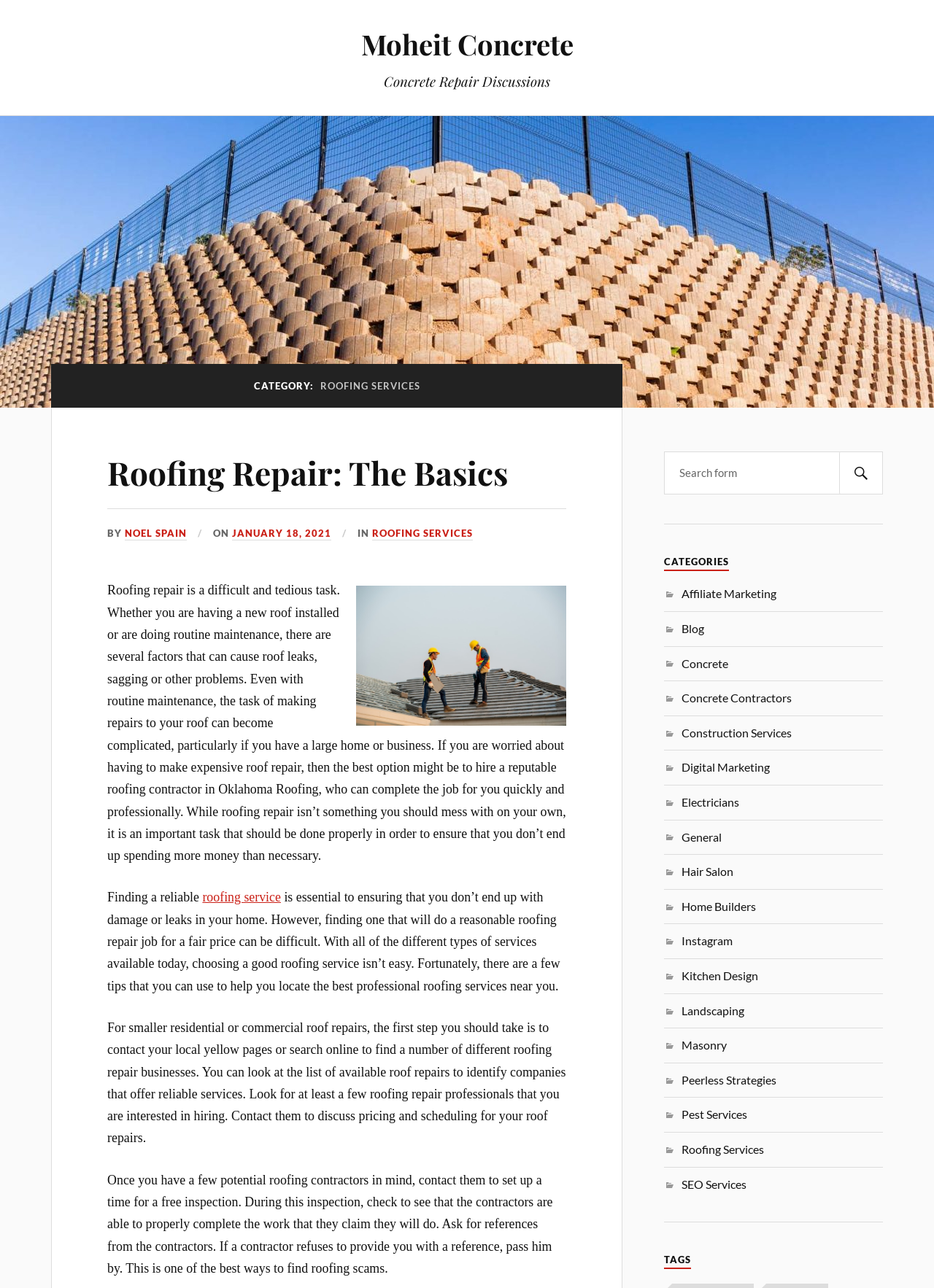Determine the bounding box coordinates for the region that must be clicked to execute the following instruction: "Click on the 'Roofing Services' category".

[0.73, 0.887, 0.818, 0.898]